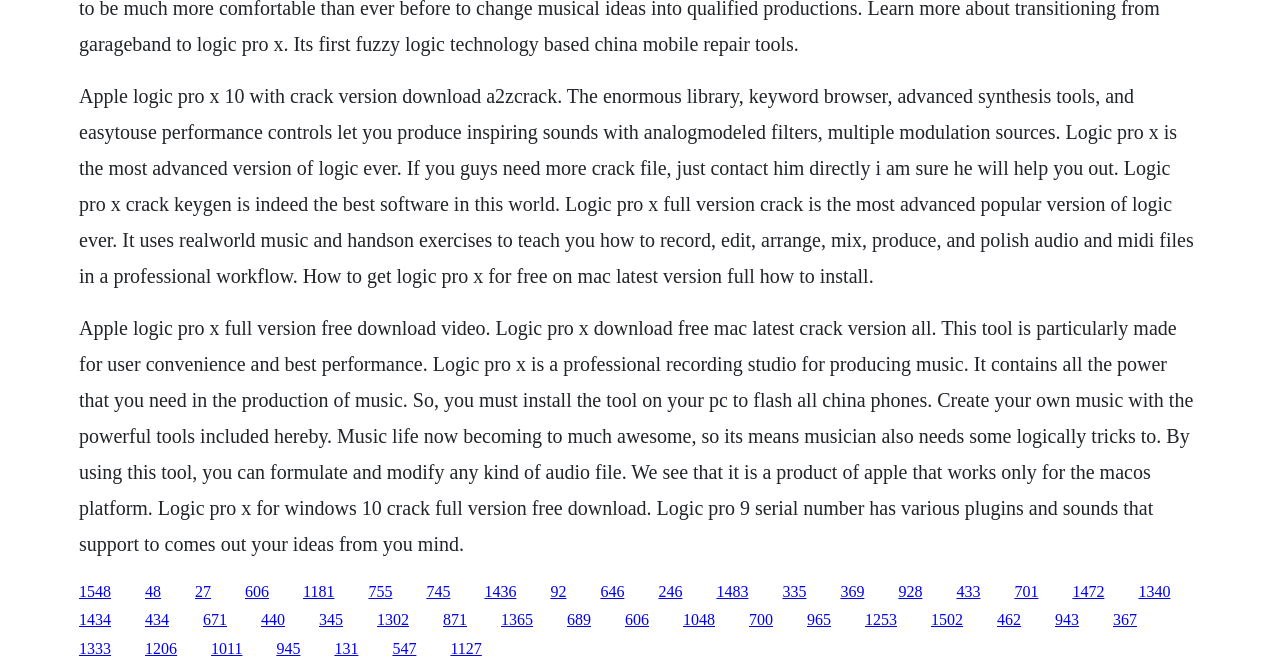What can you do with Logic Pro X?
Please give a detailed and thorough answer to the question, covering all relevant points.

The text states that by using Logic Pro X, you can formulate and modify any kind of audio file, which implies that it is a tool for audio file manipulation.